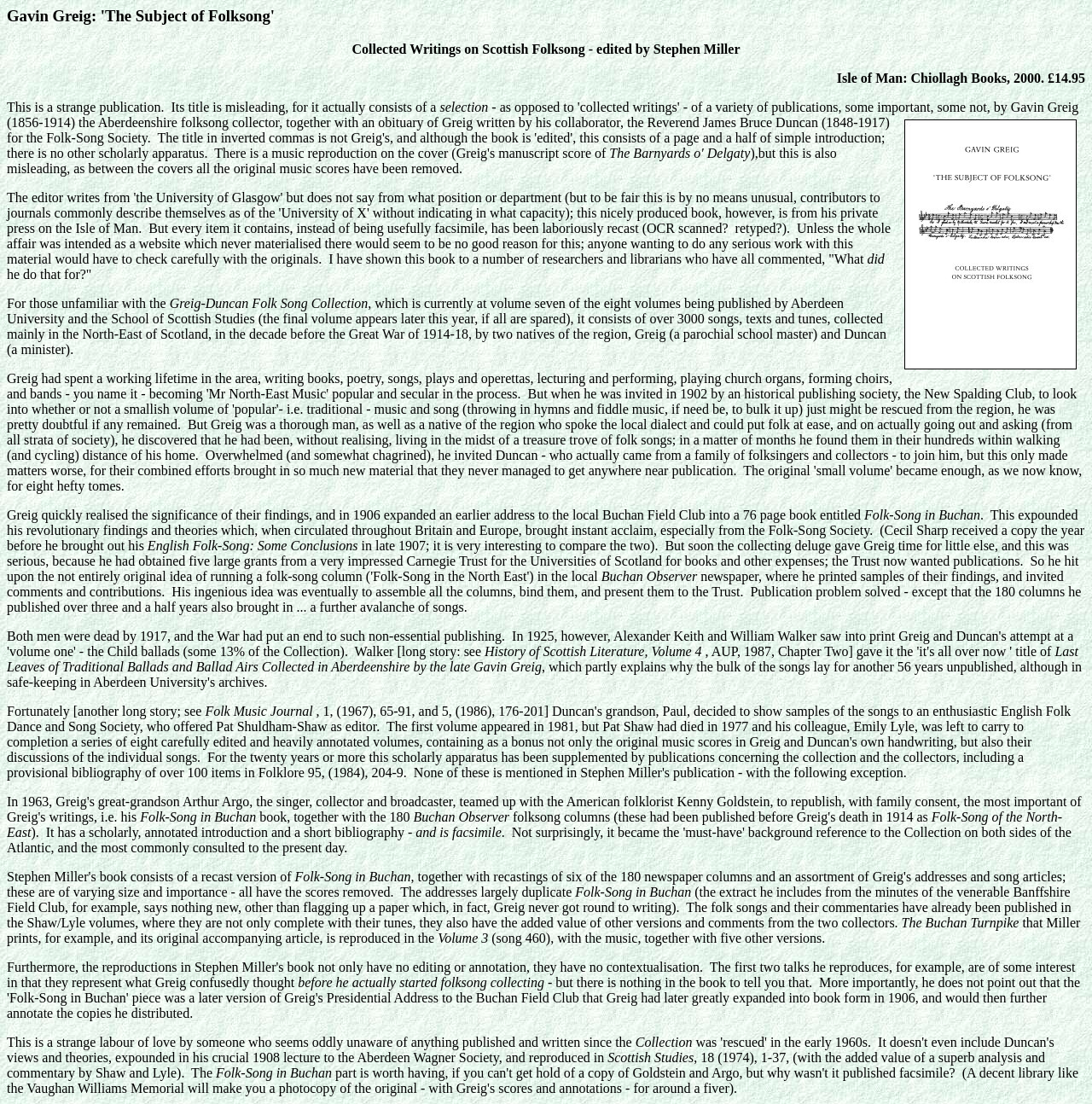Provide a thorough description of this webpage.

The webpage is about Gavin Greig, a Scottish folksong collector, and his work "The Subject of Folksong". At the top of the page, there is a heading with the title "Gavin Greig: 'The Subject of Folksong'". Below the heading, there is a description of a book titled "Collected Writings on Scottish Folksong" edited by Stephen Miller, which is priced at £14.95. 

To the right of the book description, there is an image of the book cover. The main content of the webpage is a lengthy review or critique of the book, which discusses Greig's work and its significance in the field of Scottish folksong. The review is divided into several paragraphs, with some of them discussing specific aspects of Greig's work, such as his book "Folk-Song in Buchan" and his collection of over 3000 songs, texts, and tunes.

Throughout the review, there are references to other publications and authors, such as Cecil Sharp and the Folk-Song Society. The reviewer seems to be critical of the book's editor, Stephen Miller, for not including the original music scores and for recasting the material instead of using facsimiles. The reviewer also mentions that the book lacks useful information and that the editor's approach is unclear.

At the bottom of the page, there are more references to other publications and authors, including the "History of Scottish Literature" and the "Folk Music Journal". Overall, the webpage appears to be a scholarly review or critique of Greig's work and its significance in the field of Scottish folksong.